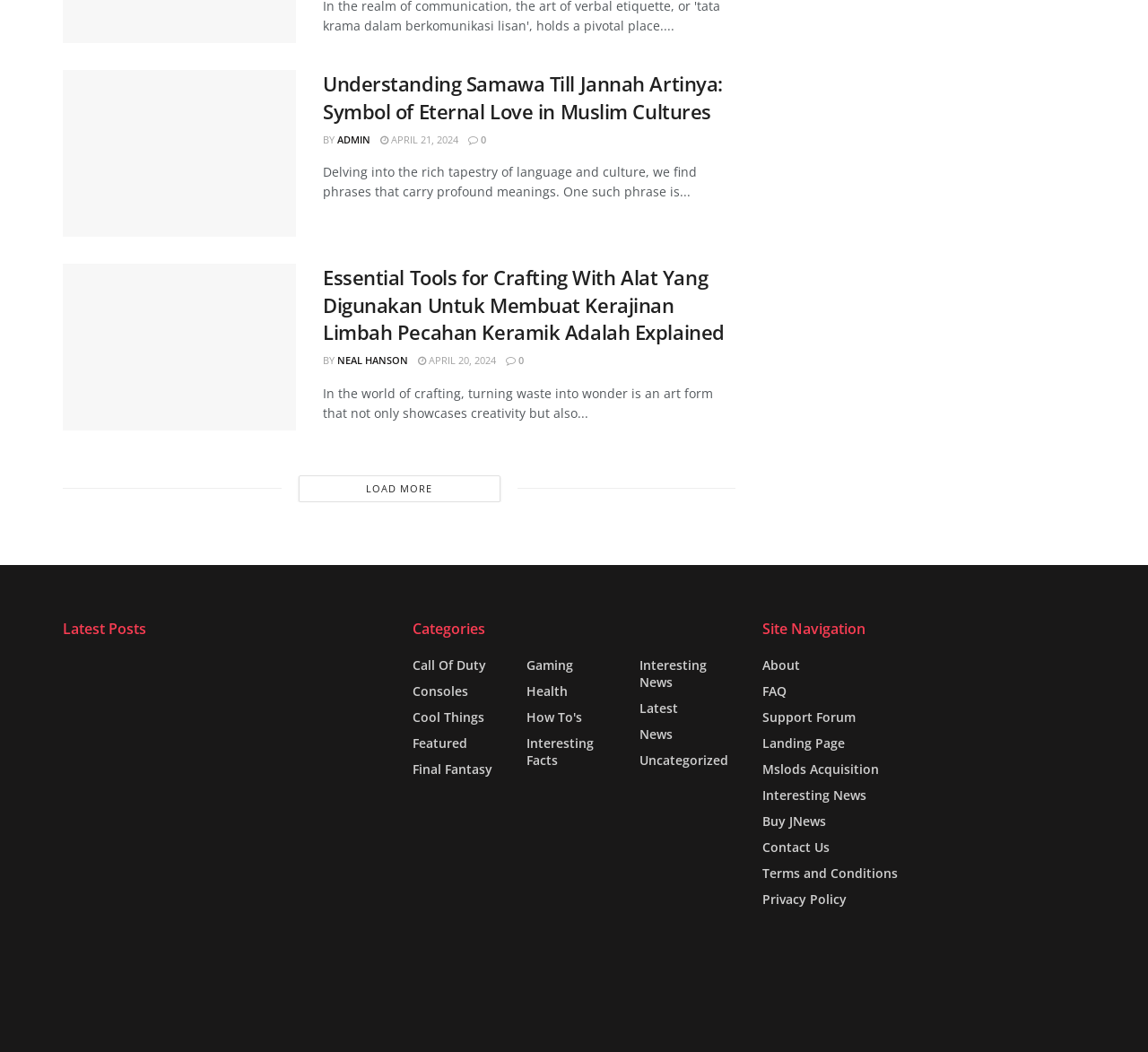Please indicate the bounding box coordinates of the element's region to be clicked to achieve the instruction: "View the latest posts". Provide the coordinates as four float numbers between 0 and 1, i.e., [left, top, right, bottom].

[0.055, 0.588, 0.336, 0.607]